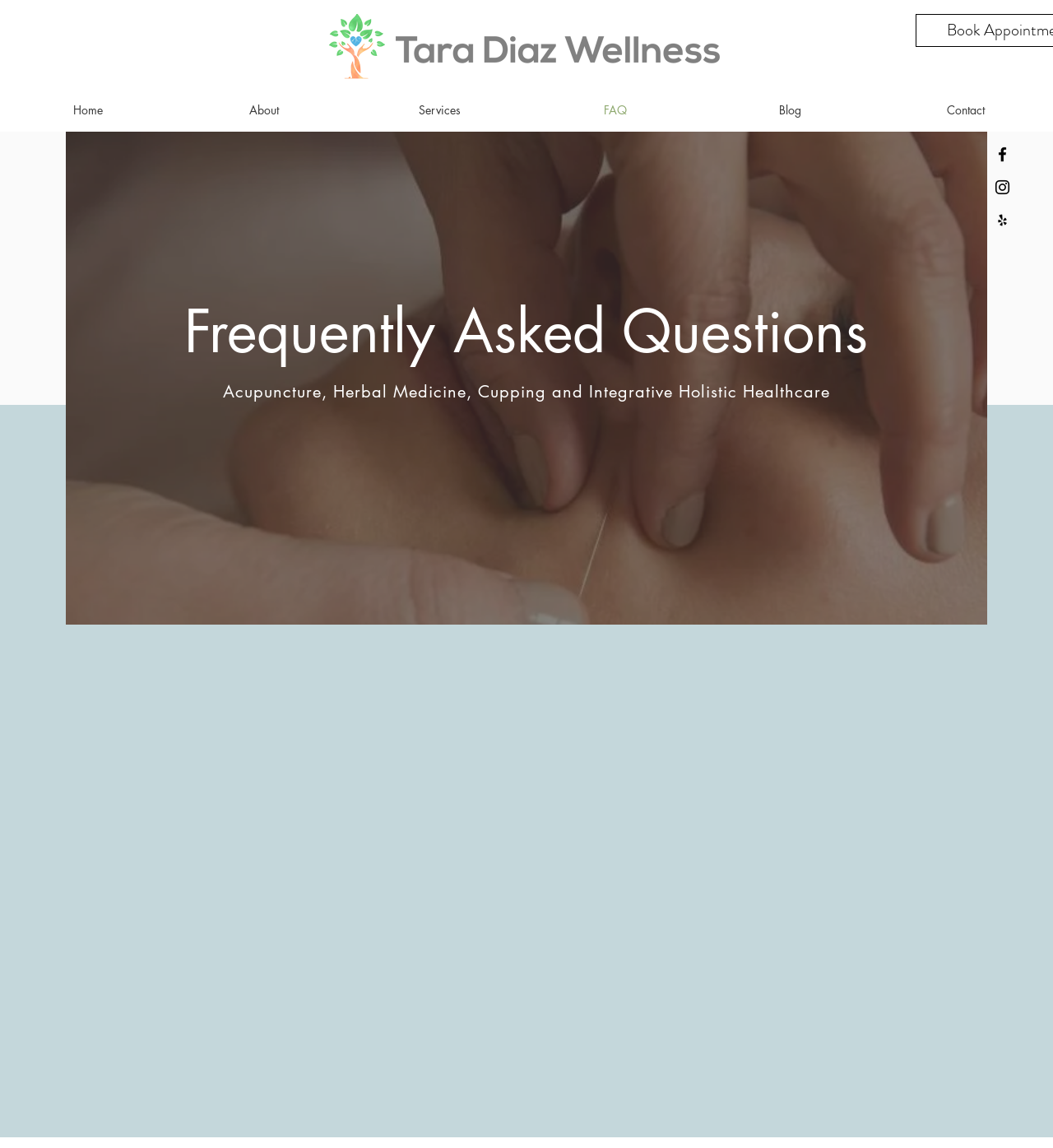What is the current webpage about?
Examine the webpage screenshot and provide an in-depth answer to the question.

The main heading of the webpage says 'Frequently Asked Questions', indicating that this webpage is dedicated to answering common questions about the wellness center or its services.